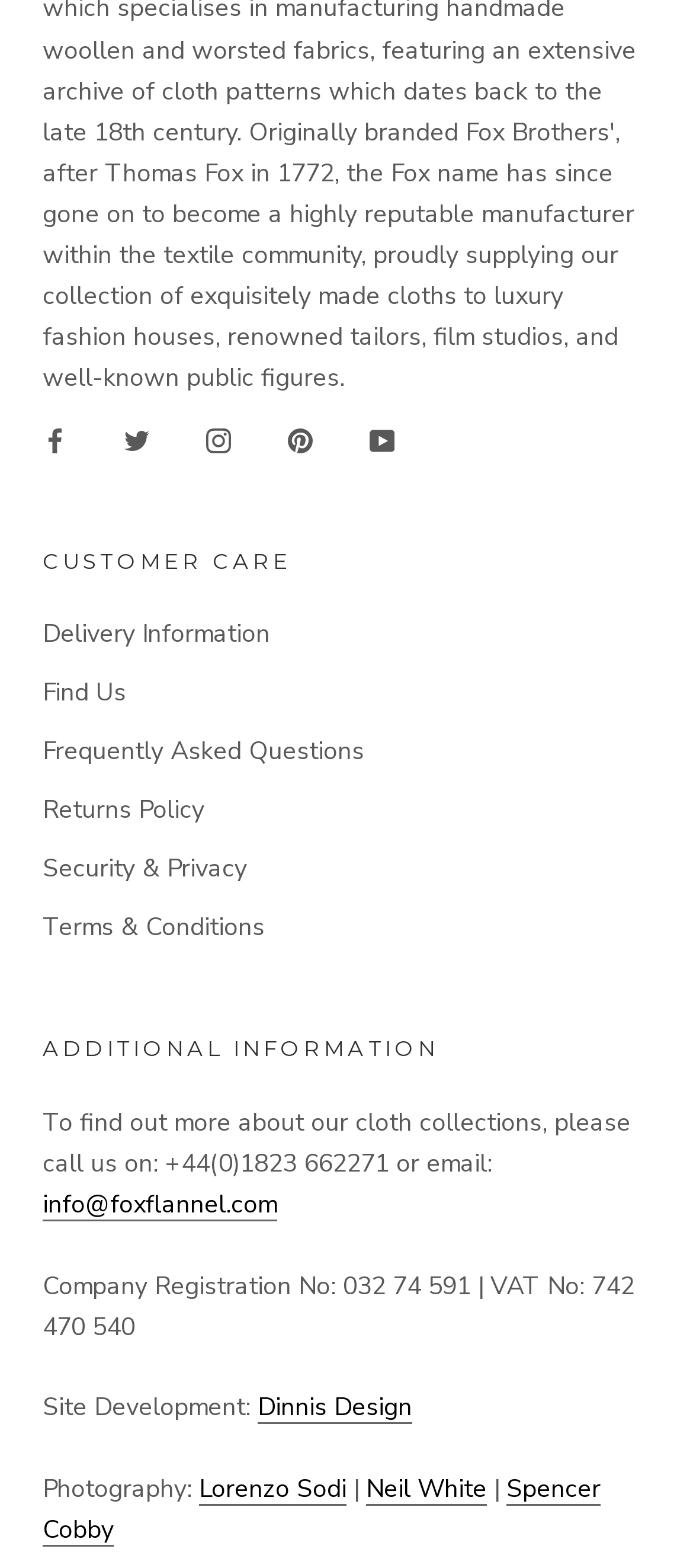Find and specify the bounding box coordinates that correspond to the clickable region for the instruction: "View YouTube channel".

[0.533, 0.267, 0.569, 0.293]